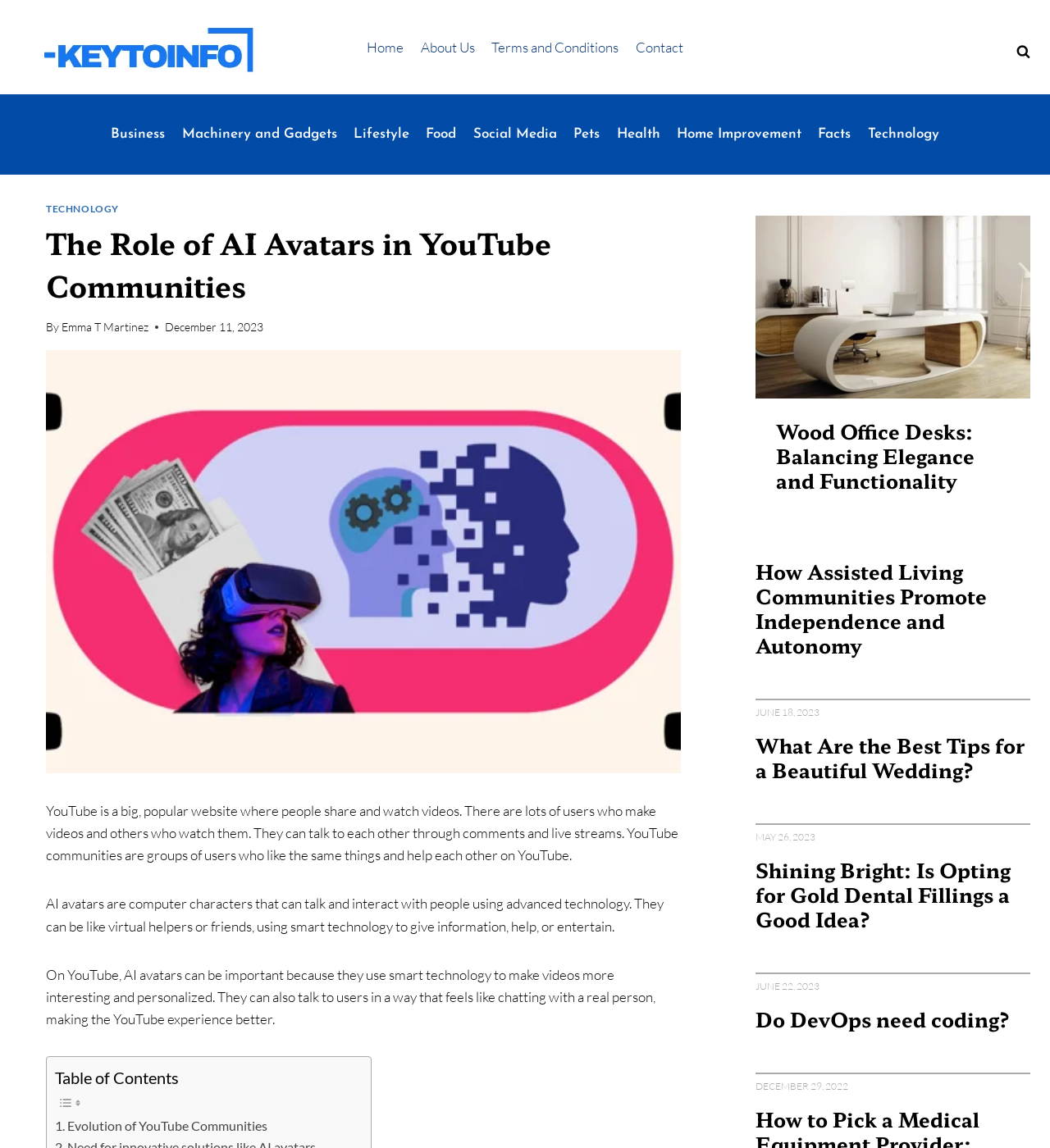Examine the image carefully and respond to the question with a detailed answer: 
Who is the author of the main article?

I found the link 'Emma T Martinez' inside the header element [110], which is part of the main article. This link is labeled as 'By', suggesting that Emma T Martinez is the author of the main article.